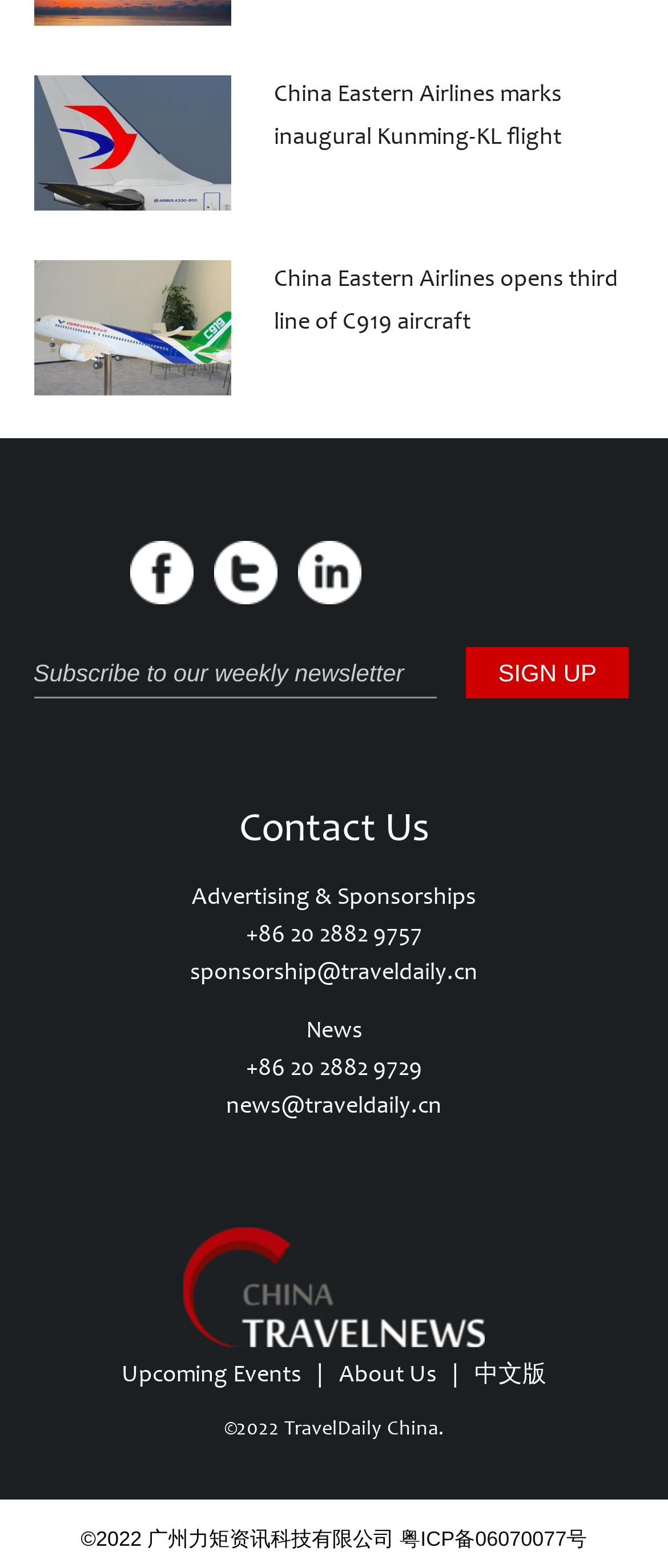Provide a single word or phrase answer to the question: 
How many social media links are on the page?

3